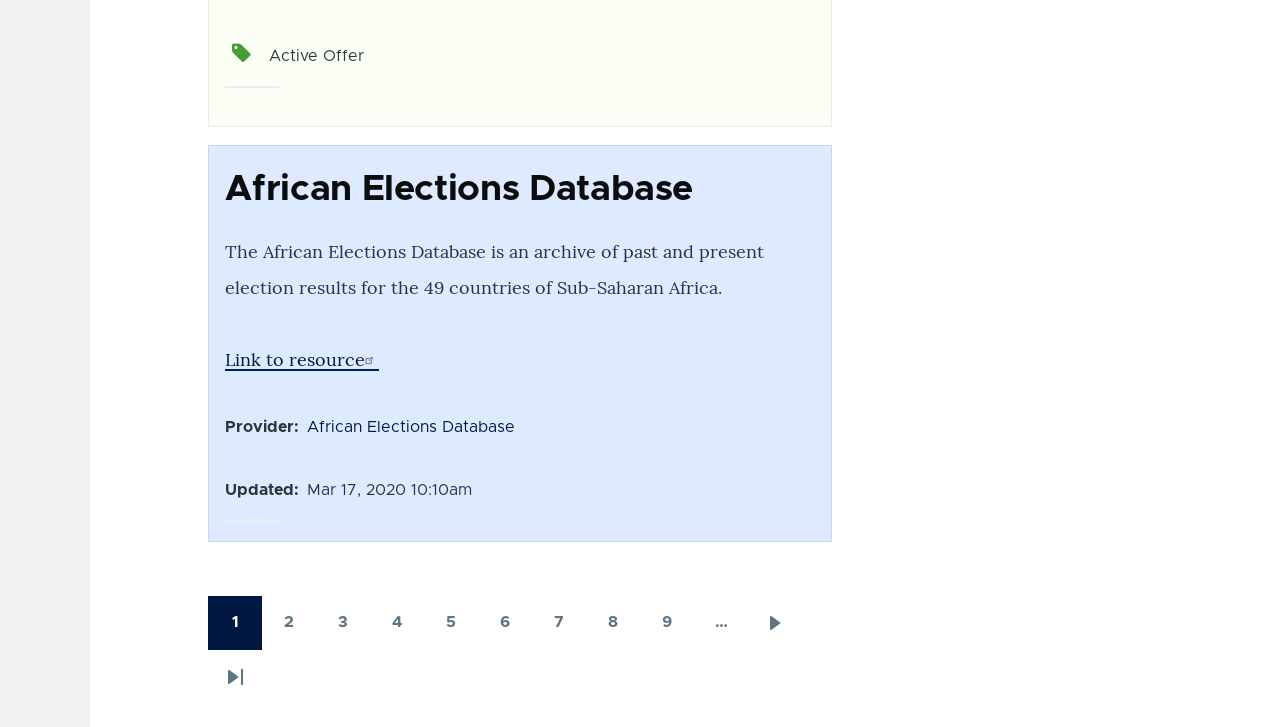Identify the bounding box coordinates of the element that should be clicked to fulfill this task: "Click on the 'Page 2' link". The coordinates should be provided as four float numbers between 0 and 1, i.e., [left, top, right, bottom].

[0.205, 0.819, 0.247, 0.894]